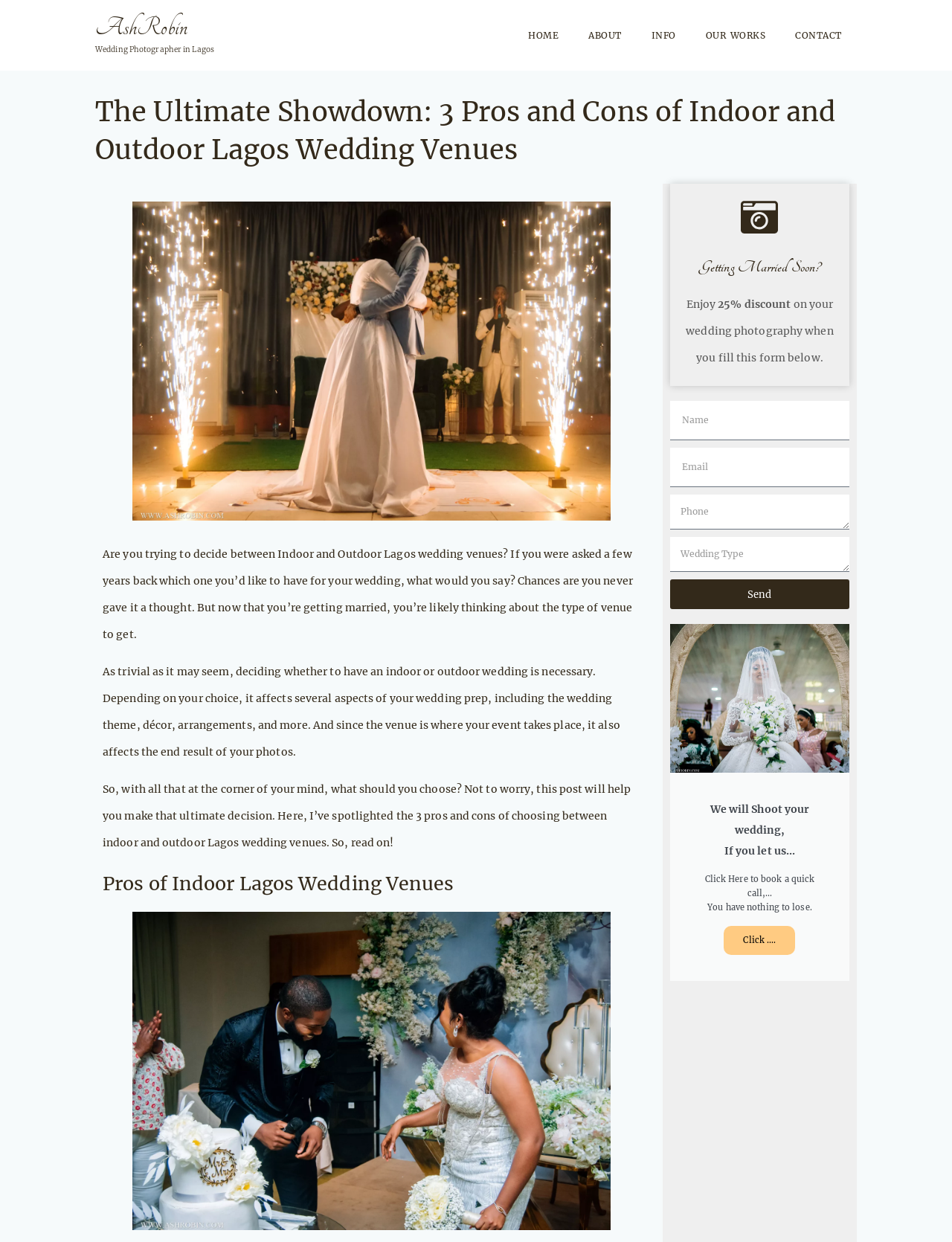Using the provided description Privacy Policy, find the bounding box coordinates for the UI element. Provide the coordinates in (top-left x, top-left y, bottom-right x, bottom-right y) format, ensuring all values are between 0 and 1.

None